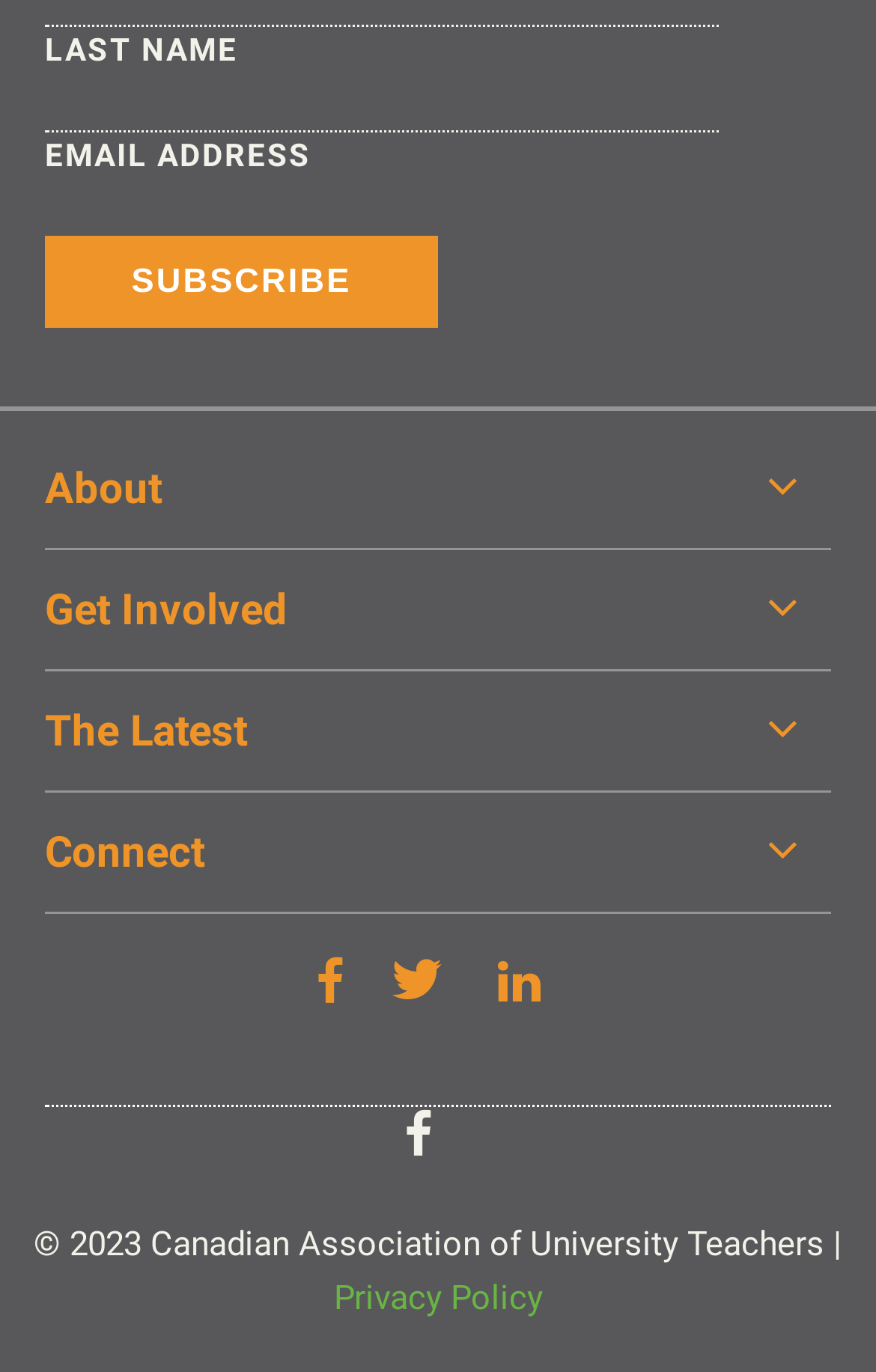How many links are there in the top section?
Based on the visual information, provide a detailed and comprehensive answer.

I counted the number of links in the top section of the webpage, starting from 'About' to 'CAUT Defence Fund', and found 20 links.